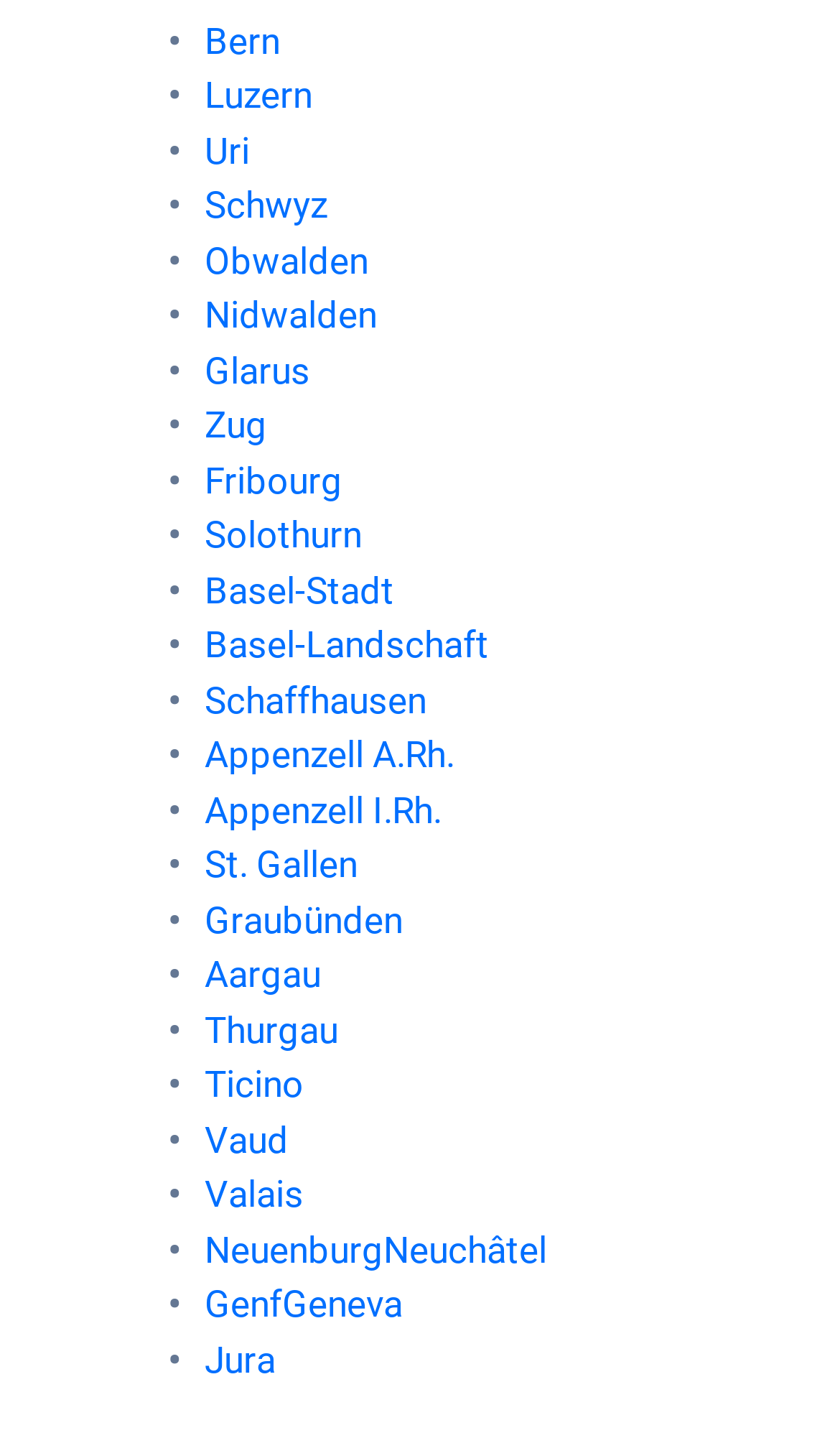Determine the bounding box coordinates of the section I need to click to execute the following instruction: "go to Luzern". Provide the coordinates as four float numbers between 0 and 1, i.e., [left, top, right, bottom].

[0.244, 0.052, 0.372, 0.082]